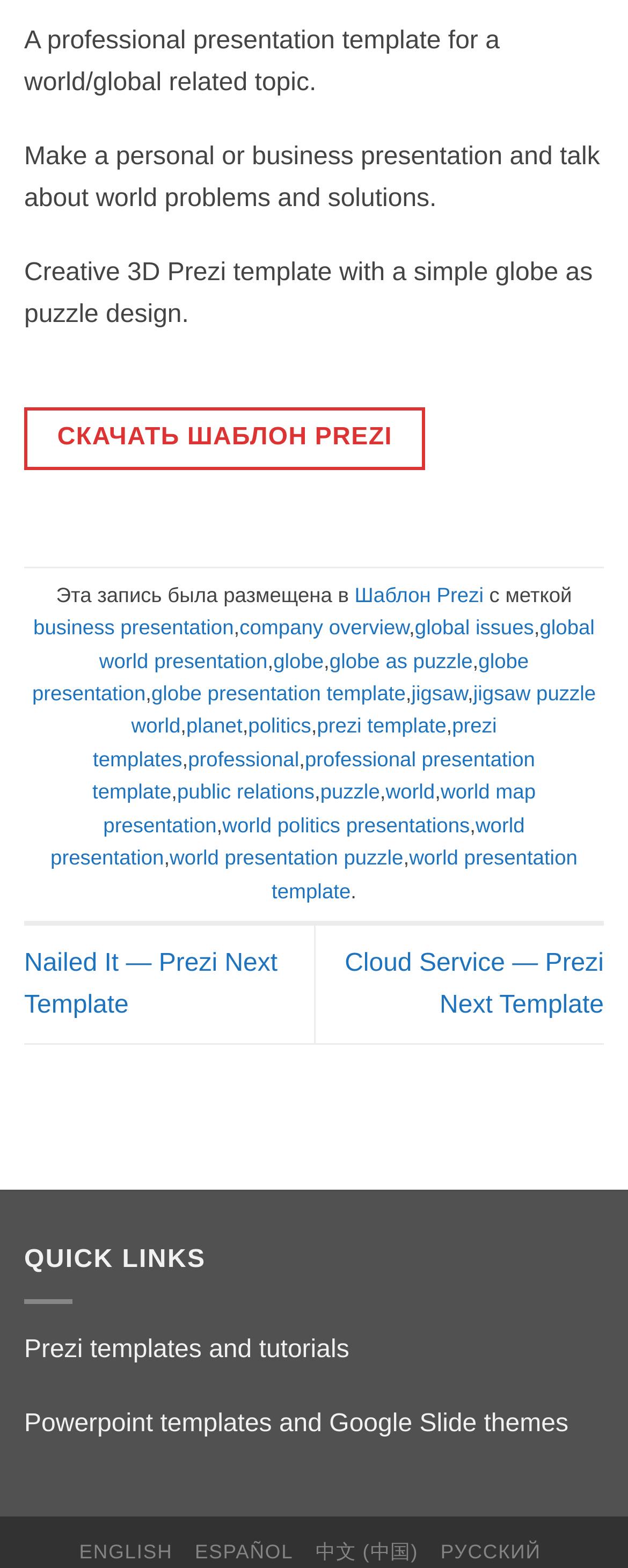Respond with a single word or phrase:
What is the main topic of the presentation template?

World/global related topic